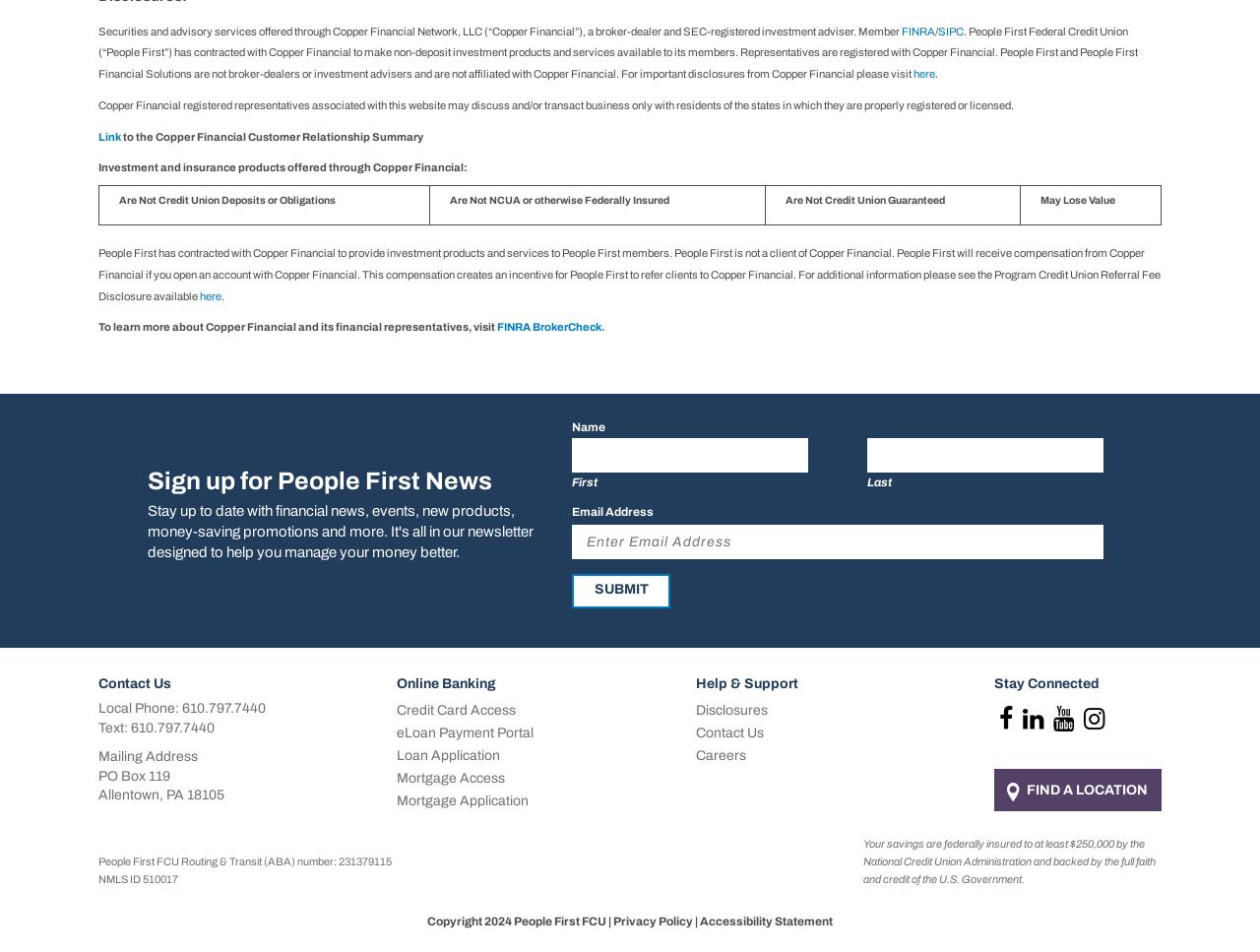Reply to the question below using a single word or brief phrase:
What is the NMLS ID of the credit union?

510017